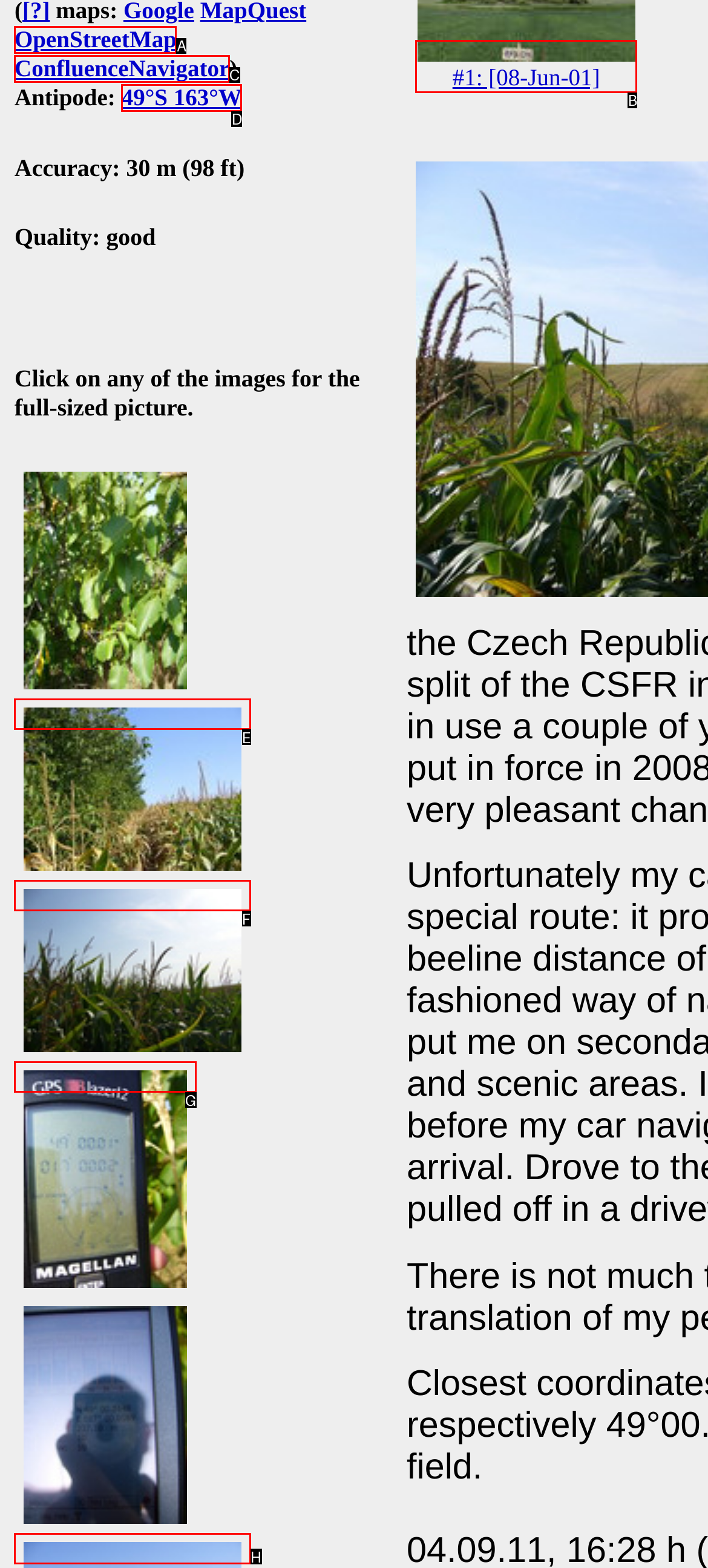Match the description: OpenStreetMap to the correct HTML element. Provide the letter of your choice from the given options.

A